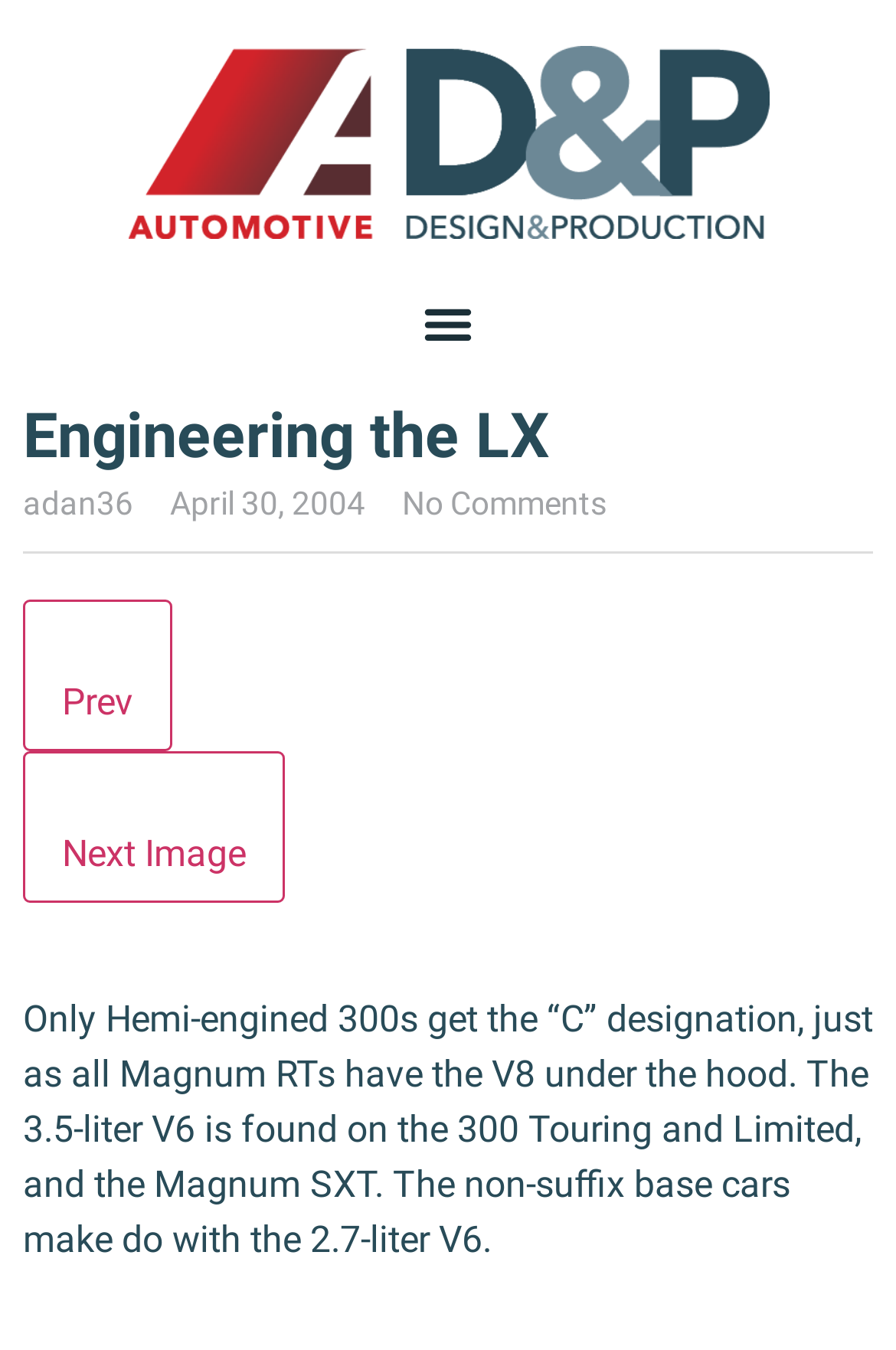Please determine the bounding box coordinates for the UI element described as: "April 30, 2004".

[0.19, 0.356, 0.408, 0.392]